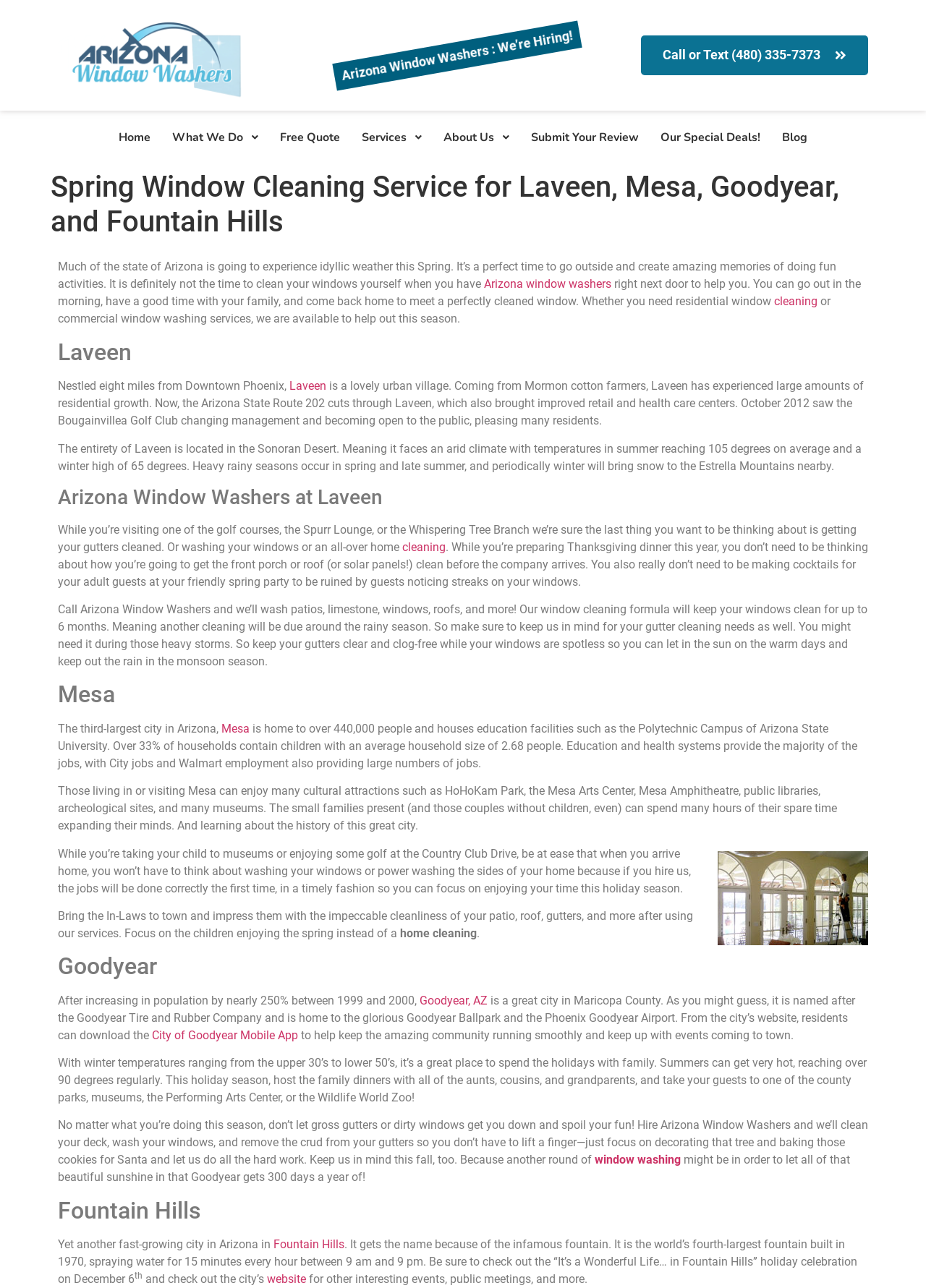Create a full and detailed caption for the entire webpage.

This webpage is about a professional home window cleaning service in Arizona, specifically catering to Laveen, Mesa, Goodyear, and Fountain Hills. At the top, there is a heading that reads "Arizona Window Washers: We're Hiring!" followed by a call-to-action link to contact the service. Below this, there is a navigation menu with links to different sections of the website, including "Home", "What We Do", "Free Quote", "Services", "About Us", "Submit Your Review", "Our Special Deals!", and "Blog".

The main content of the webpage is divided into four sections, each dedicated to one of the aforementioned cities. The sections are headed by a title that includes the city's name, followed by a brief description of the city and its attractions. The descriptions are accompanied by links to relevant pages or websites.

In the Laveen section, there is a paragraph discussing the city's history, climate, and attractions, including golf courses and the Bougainvillea Golf Club. This is followed by a heading "Arizona Window Washers at Laveen" and a paragraph highlighting the importance of hiring a professional window cleaning service to keep homes clean and streak-free.

The Mesa section describes the city's demographics, education facilities, and cultural attractions, such as the Mesa Arts Center and museums. It also mentions the benefits of hiring a window cleaning service to enjoy the city's attractions without worrying about cleaning.

The Goodyear section discusses the city's history, population growth, and attractions, including the Goodyear Ballpark and the Phoenix Goodyear Airport. It also highlights the importance of keeping homes clean during the holiday season and the benefits of hiring a professional window cleaning service.

The Fountain Hills section describes the city's fountain, which is the world's fourth-largest, and its holiday celebrations. It also provides a link to the city's website for more information on events and public meetings.

Throughout the webpage, there are links to the window cleaning service's website and contact information, as well as a call-to-action to hire the service for a sparkling clean home.